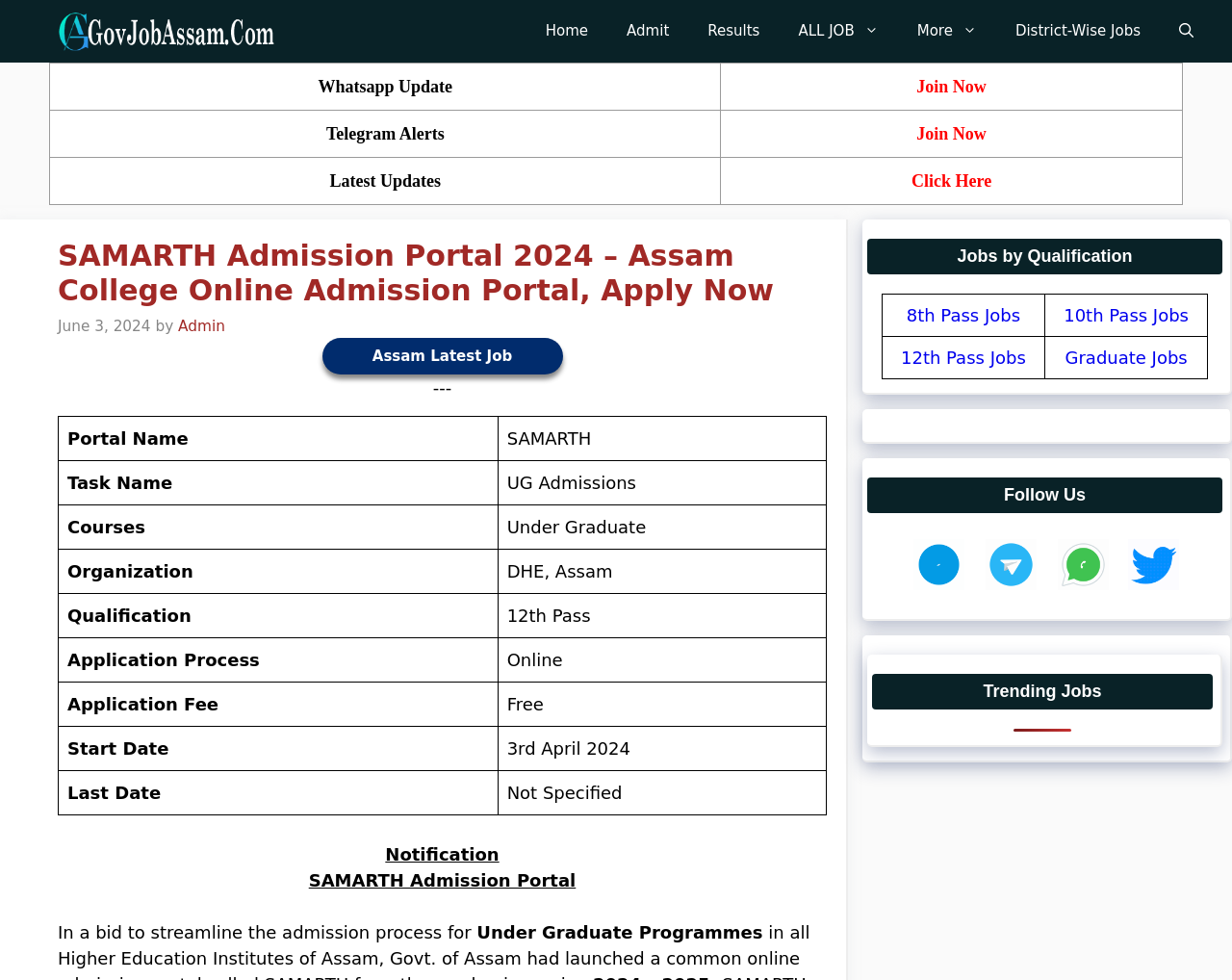Extract the main headline from the webpage and generate its text.

SAMARTH Admission Portal 2024 – Assam College Online Admission Portal, Apply Now